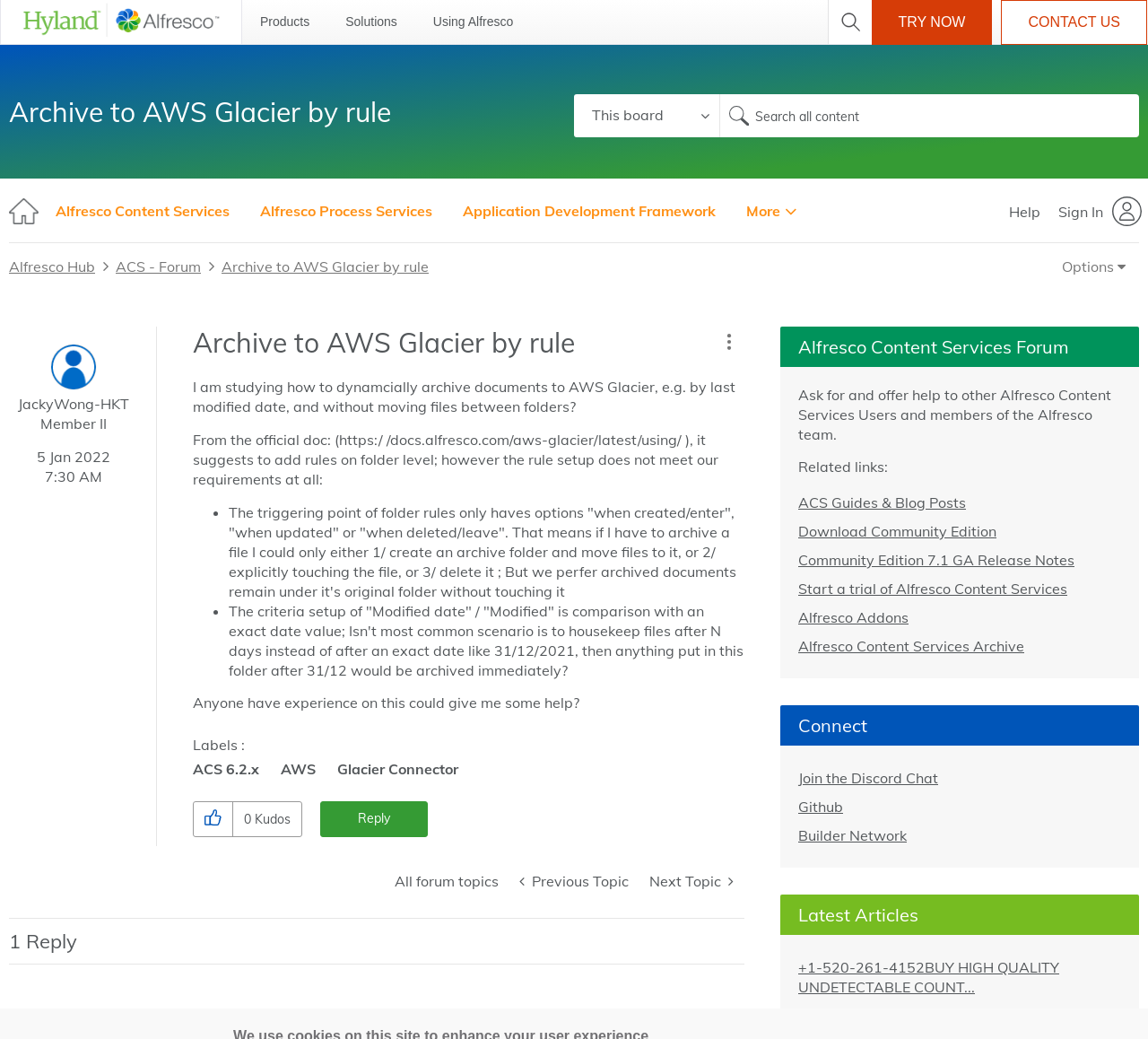What is the name of the user who posted the question?
Provide a short answer using one word or a brief phrase based on the image.

JackyWong-HKT